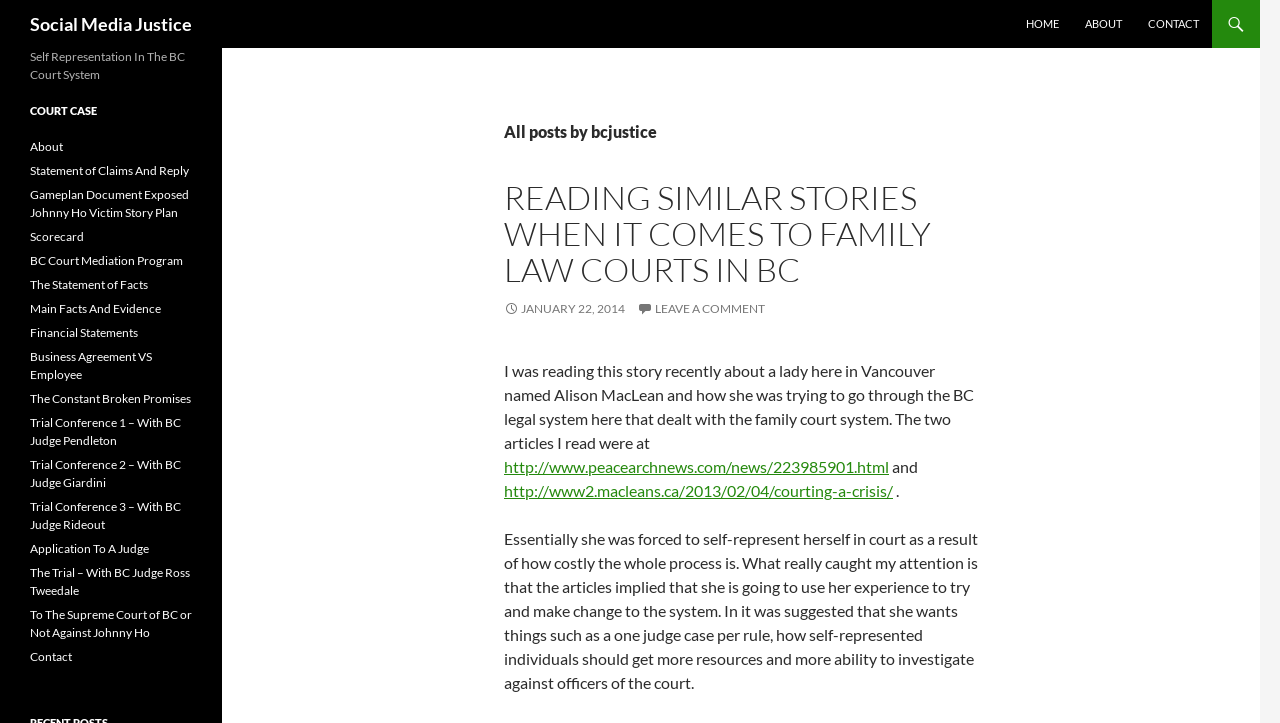Find the bounding box coordinates of the clickable area that will achieve the following instruction: "download worksheet".

None